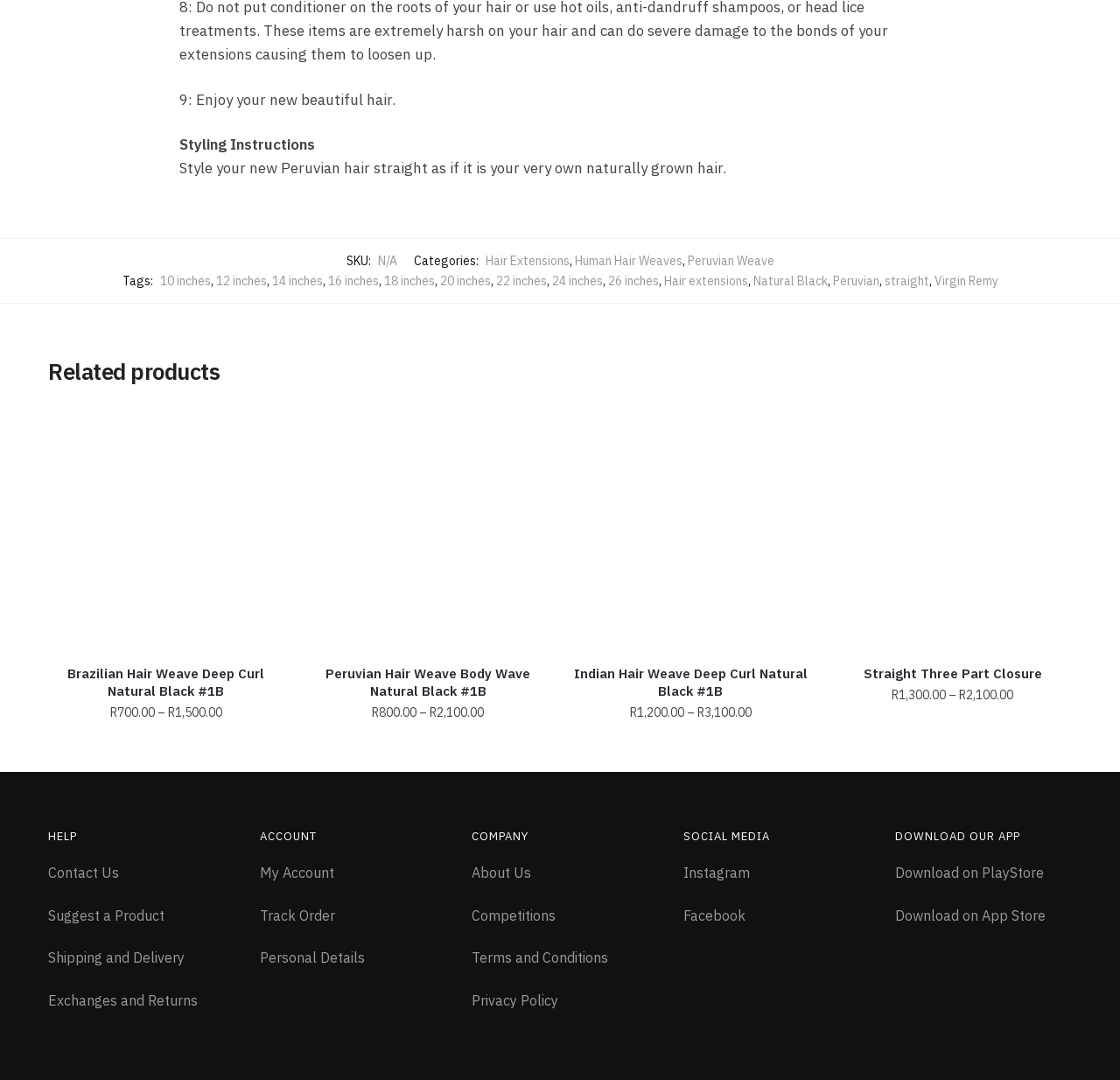Please determine the bounding box coordinates for the UI element described here. Use the format (top-left x, top-left y, bottom-right x, bottom-right y) with values bounded between 0 and 1: Facebook

[0.61, 0.832, 0.666, 0.848]